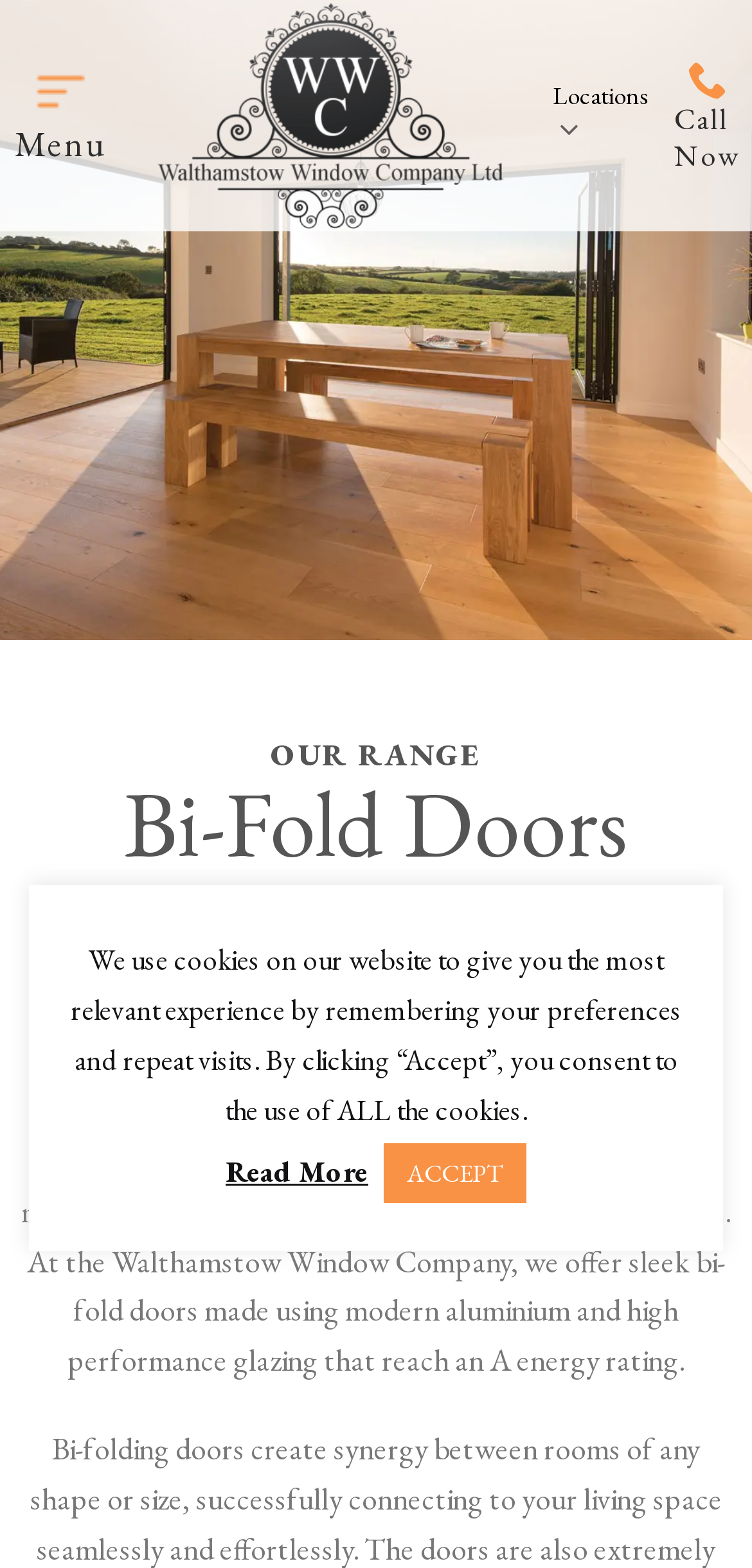Use a single word or phrase to answer the question: How can I contact Walthamstow Window Company?

Call 08007022584